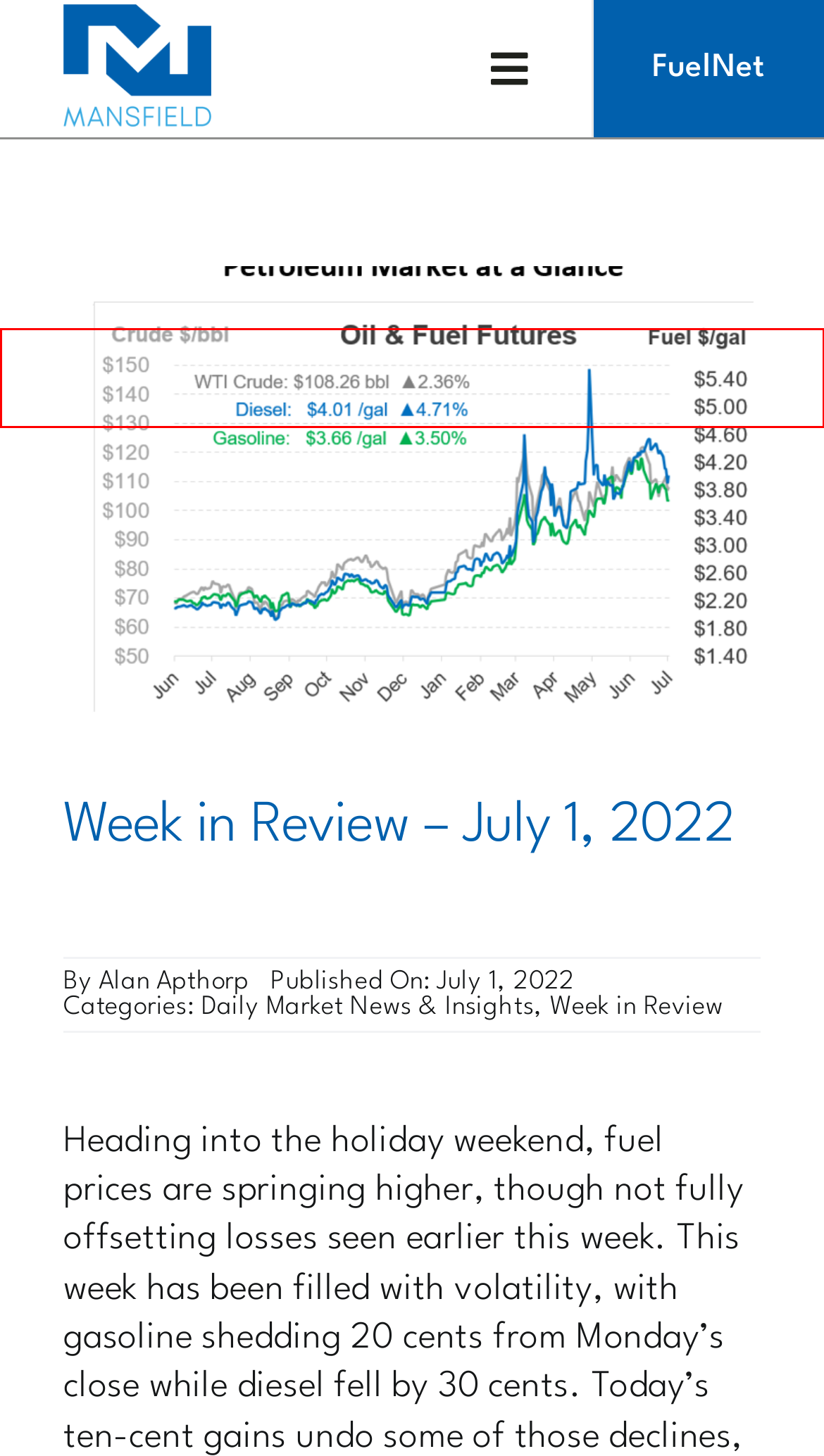You are given a webpage screenshot where a red bounding box highlights an element. Determine the most fitting webpage description for the new page that loads after clicking the element within the red bounding box. Here are the candidates:
A. Resources - Mansfield Energy
B. Industries - Mansfield Energy
C. Homepage - Mansfield Energy
D. Contact Mansfield Energy - Mansfield Energy
E. About Us - Mansfield Energy
F. Daily Market News & Insights Archives - Mansfield Energy
G. Week in Review Archives - Mansfield Energy
H. Market News - Mansfield Energy

H